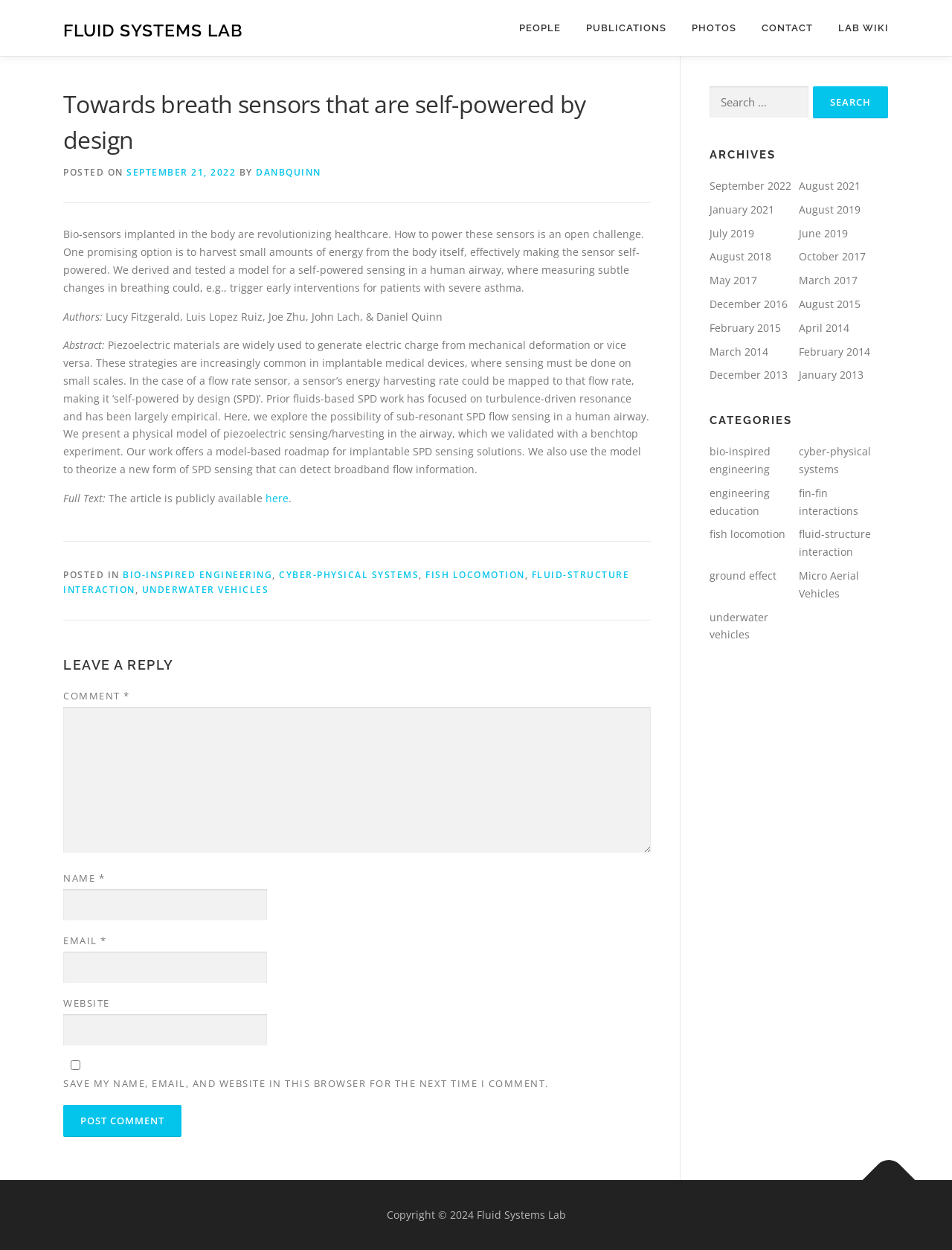Provide a brief response to the question below using one word or phrase:
Who are the authors of the article?

Lucy Fitzgerald, Luis Lopez Ruiz, Joe Zhu, John Lach, & Daniel Quinn